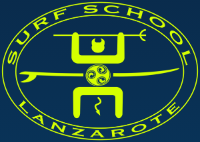Using the information from the screenshot, answer the following question thoroughly:
What is the figure in the logo holding?

The stylized figure in the logo is holding a surfboard, which embodies the spirit of surfing and adventure, and is a clear indication of the school's focus on surf education.